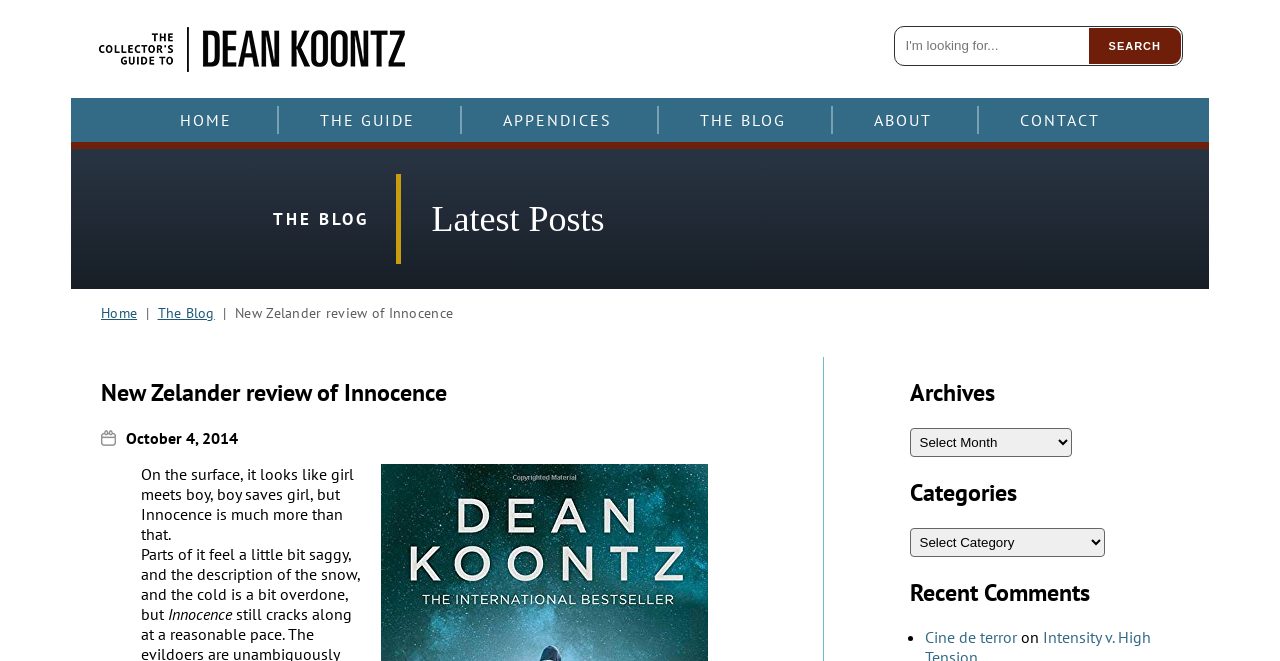Bounding box coordinates are to be given in the format (top-left x, top-left y, bottom-right x, bottom-right y). All values must be floating point numbers between 0 and 1. Provide the bounding box coordinate for the UI element described as: Cine de terror

[0.722, 0.949, 0.794, 0.979]